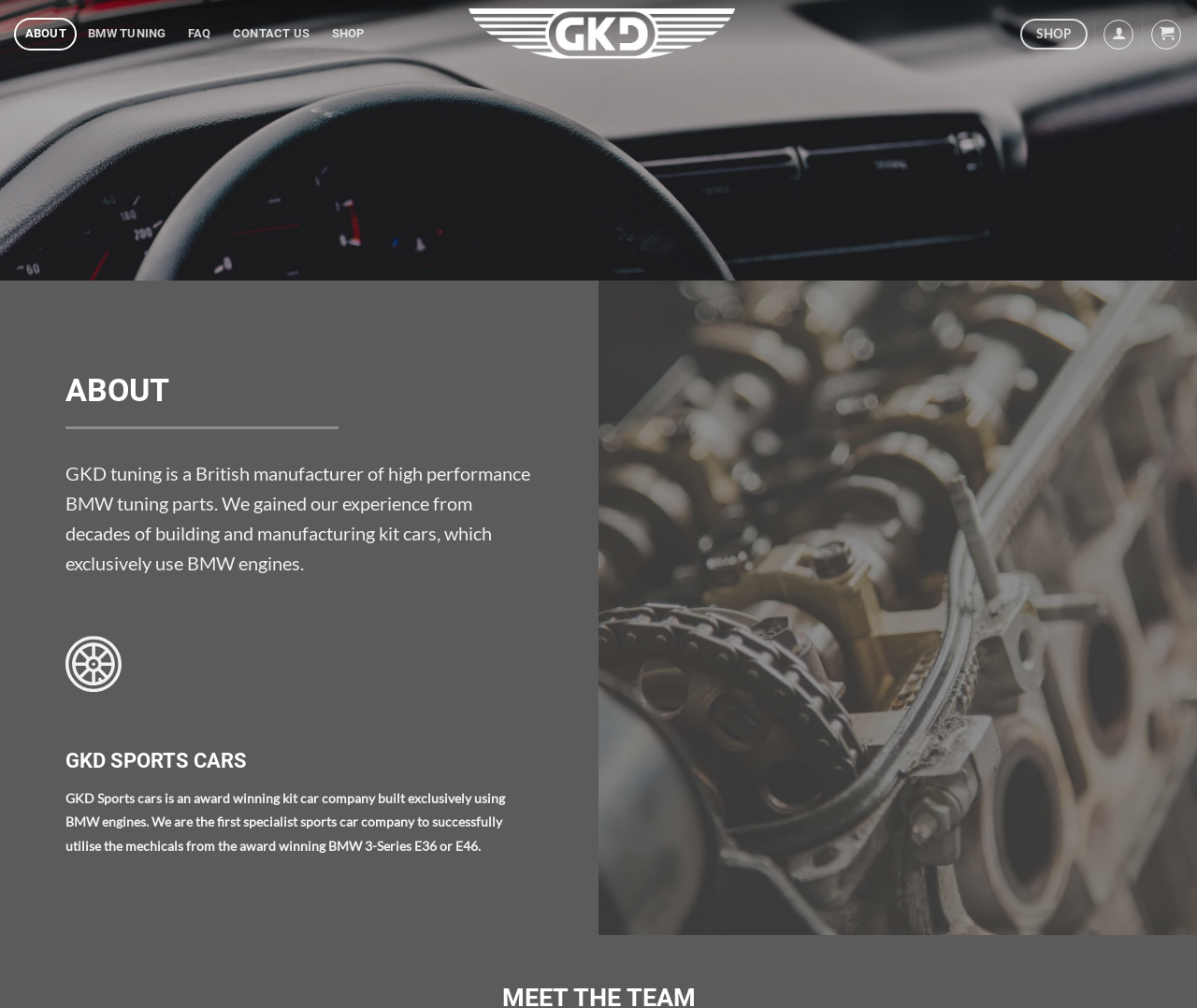Please identify the bounding box coordinates of the element I should click to complete this instruction: 'Click on the 'ABOUT' link'. The coordinates should be given as four float numbers between 0 and 1, like this: [left, top, right, bottom].

[0.012, 0.018, 0.064, 0.05]